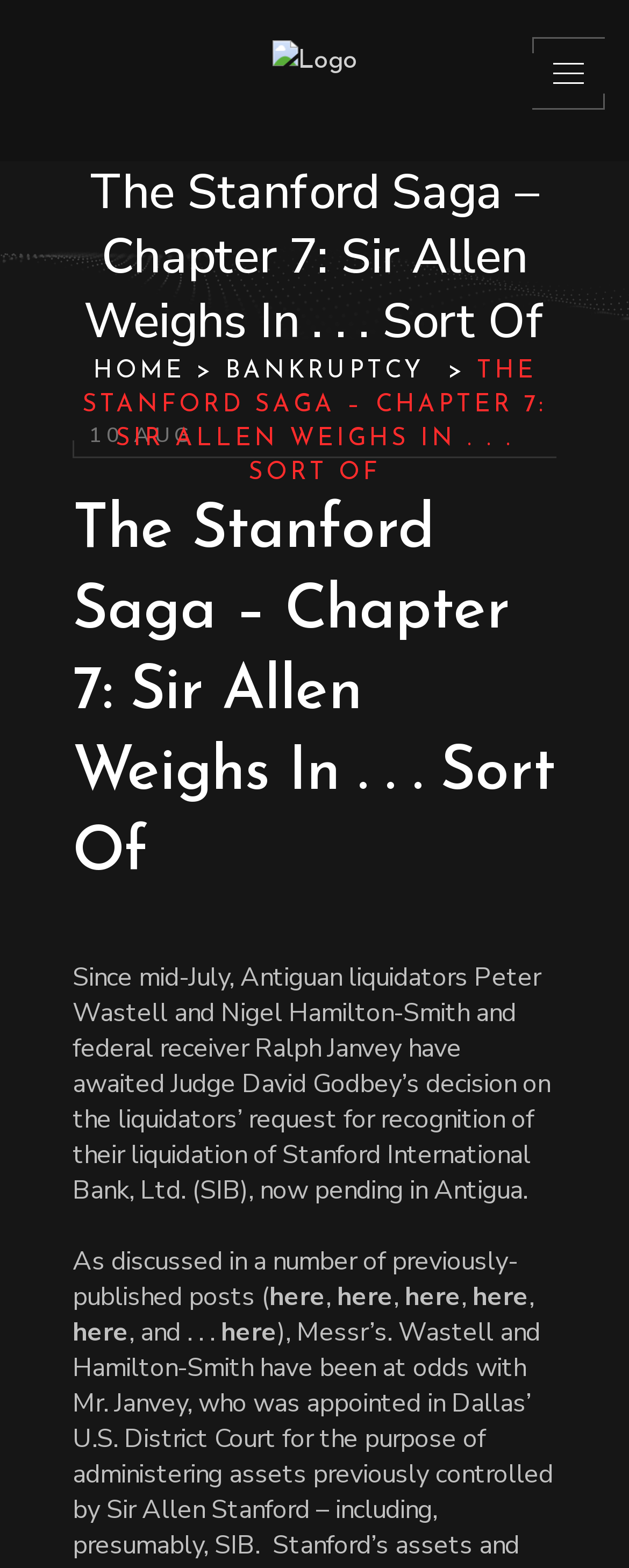Identify and provide the bounding box coordinates of the UI element described: "". The coordinates should be formatted as [left, top, right, bottom], with each number being a float between 0 and 1.

None